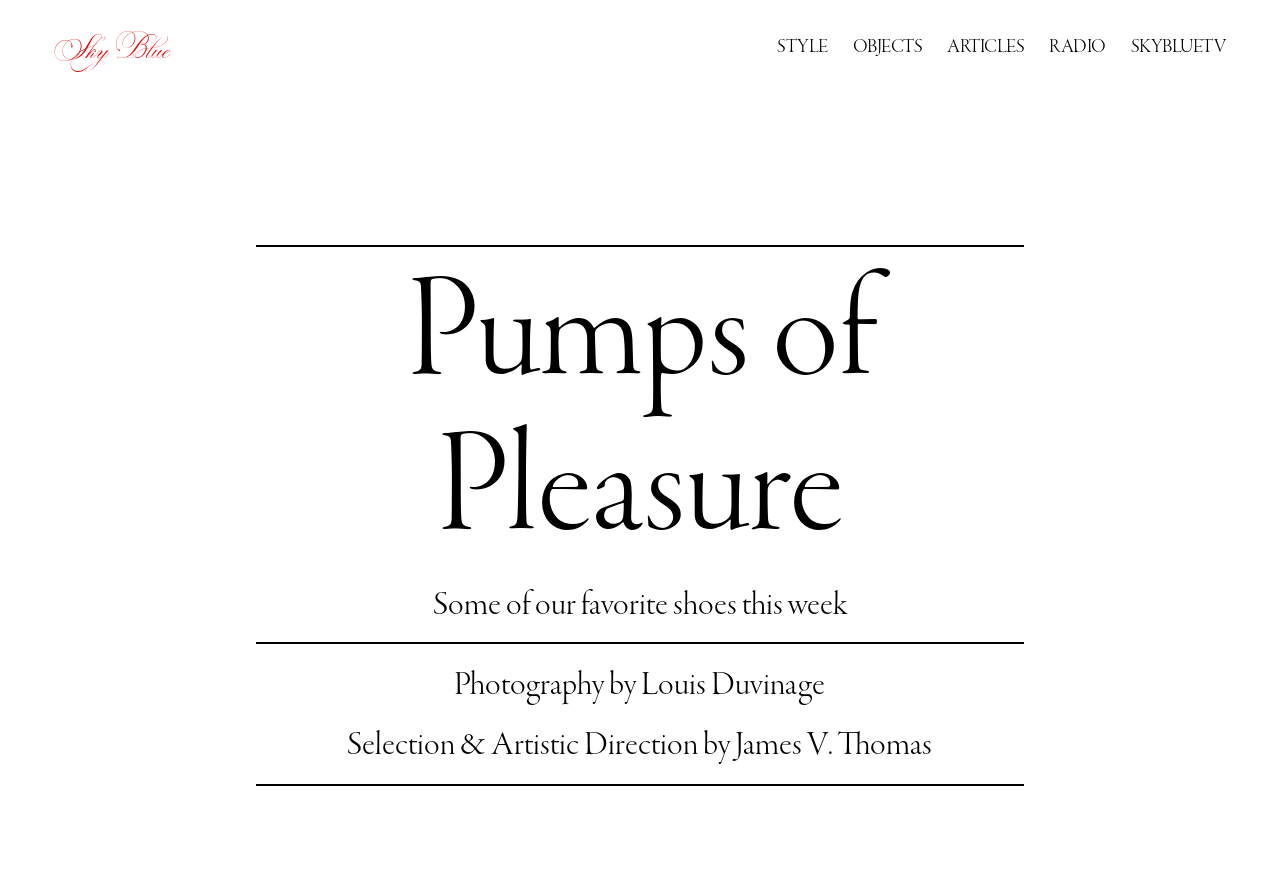Please give a succinct answer using a single word or phrase:
How many links are present in the top navigation bar?

5